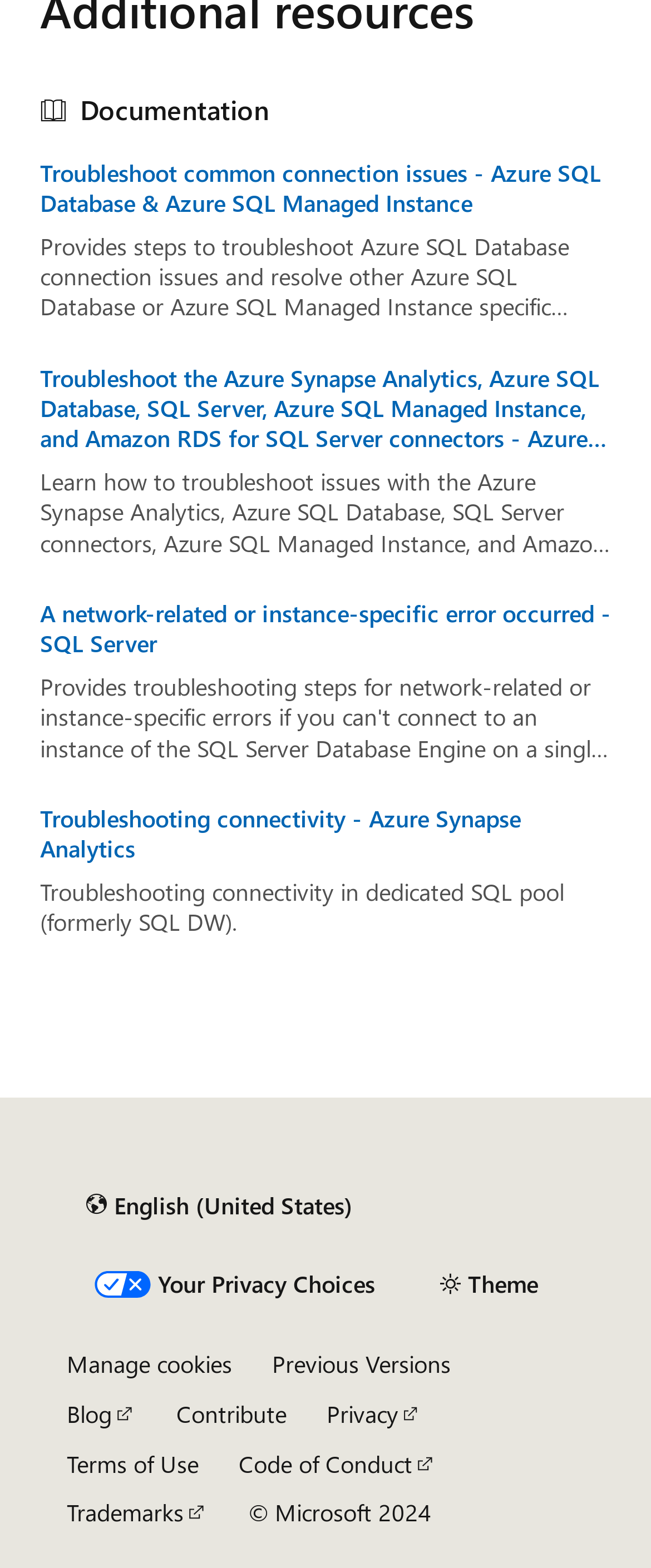Respond to the question below with a single word or phrase:
What is the year mentioned in the copyright text?

2024